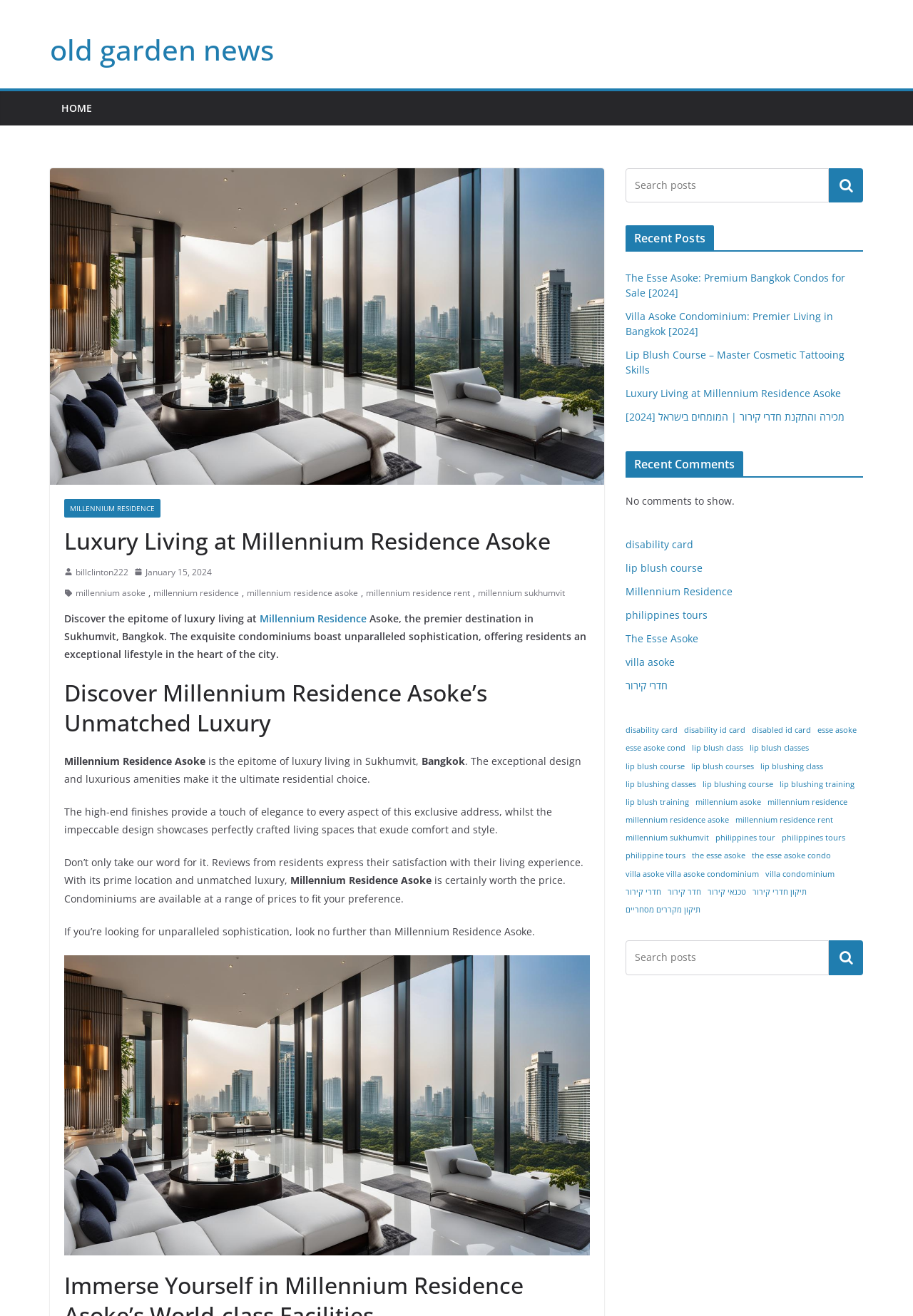What is the theme of the recent posts?
Provide a short answer using one word or a brief phrase based on the image.

Real Estate and Courses